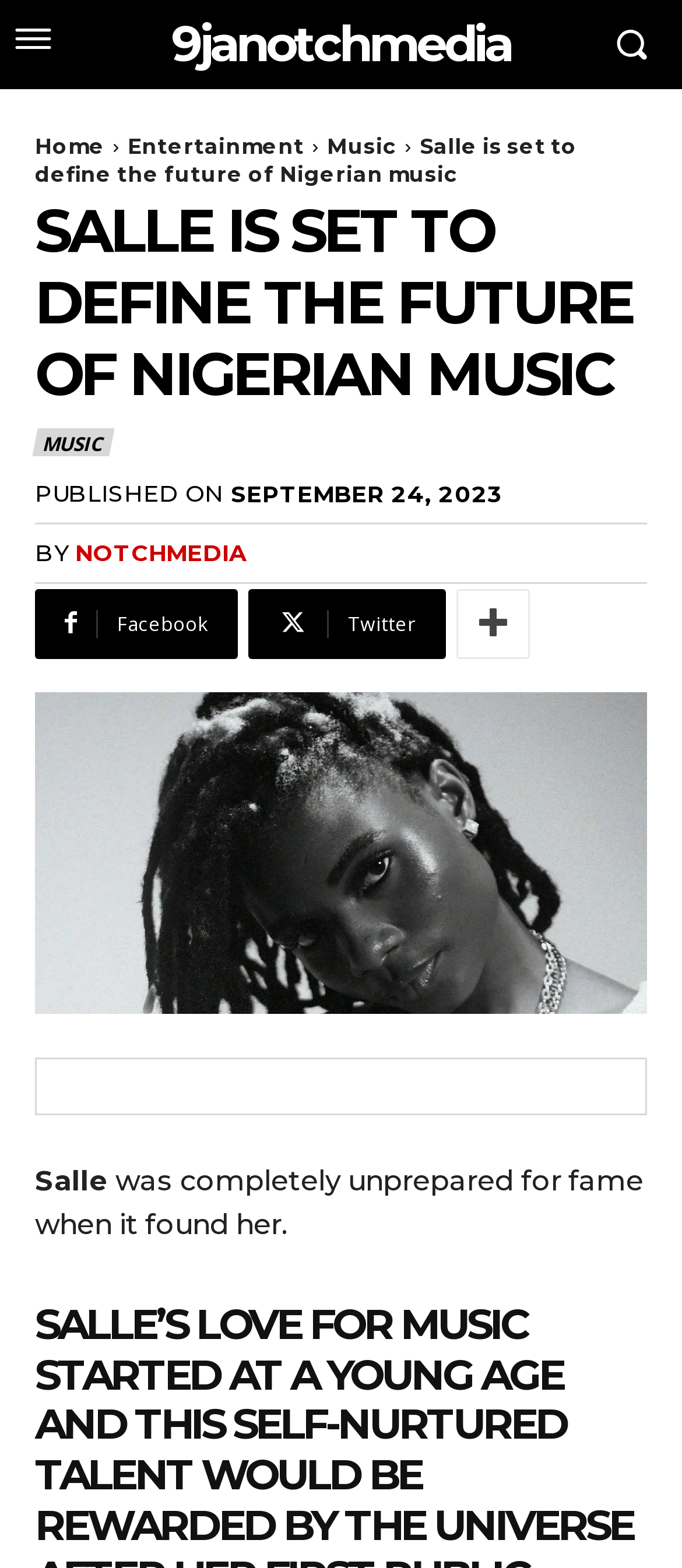Please locate the bounding box coordinates of the element that needs to be clicked to achieve the following instruction: "Check the publication date". The coordinates should be four float numbers between 0 and 1, i.e., [left, top, right, bottom].

[0.338, 0.306, 0.738, 0.323]